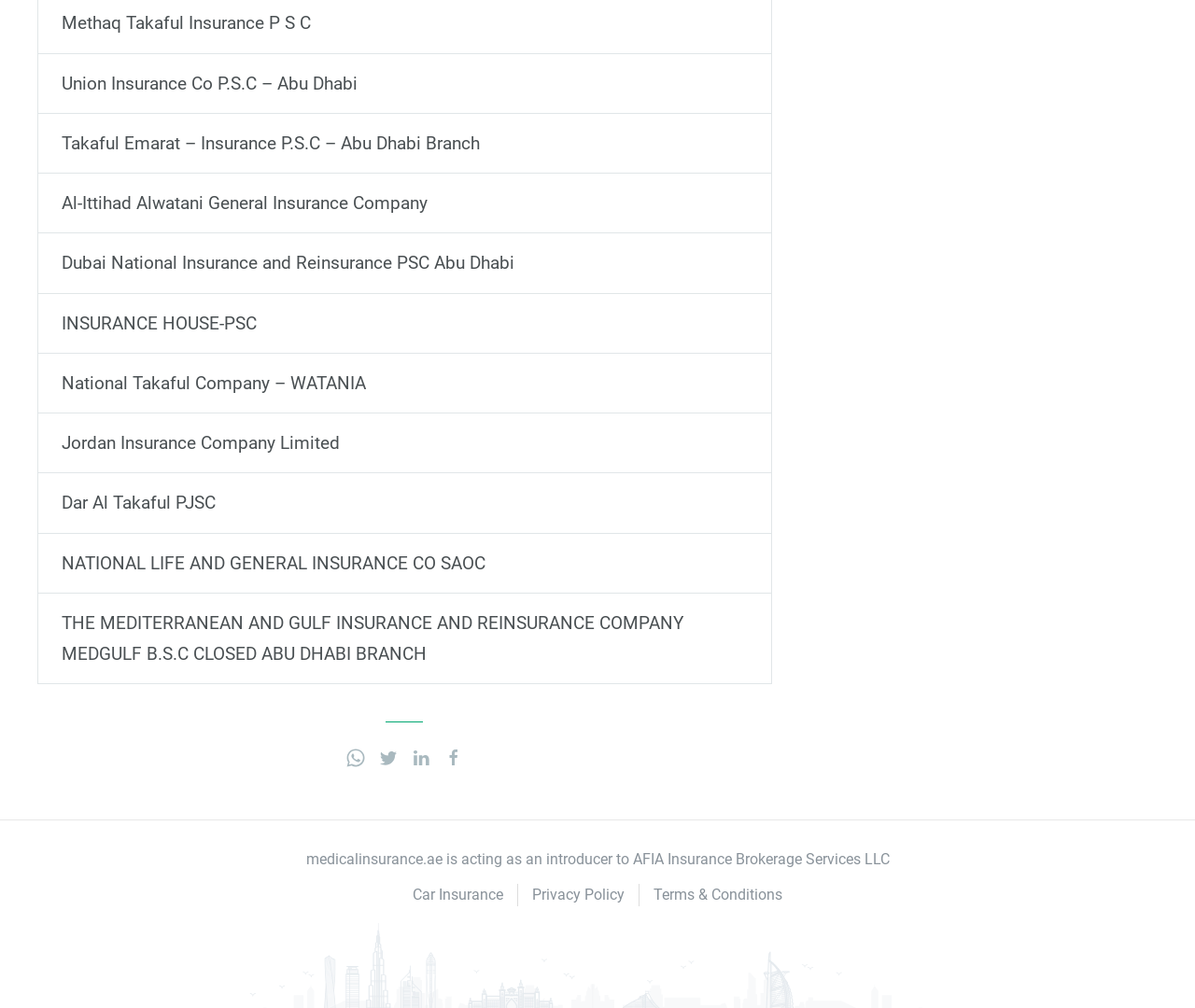Provide a one-word or one-phrase answer to the question:
What is the relationship between the listed companies?

Insurance companies